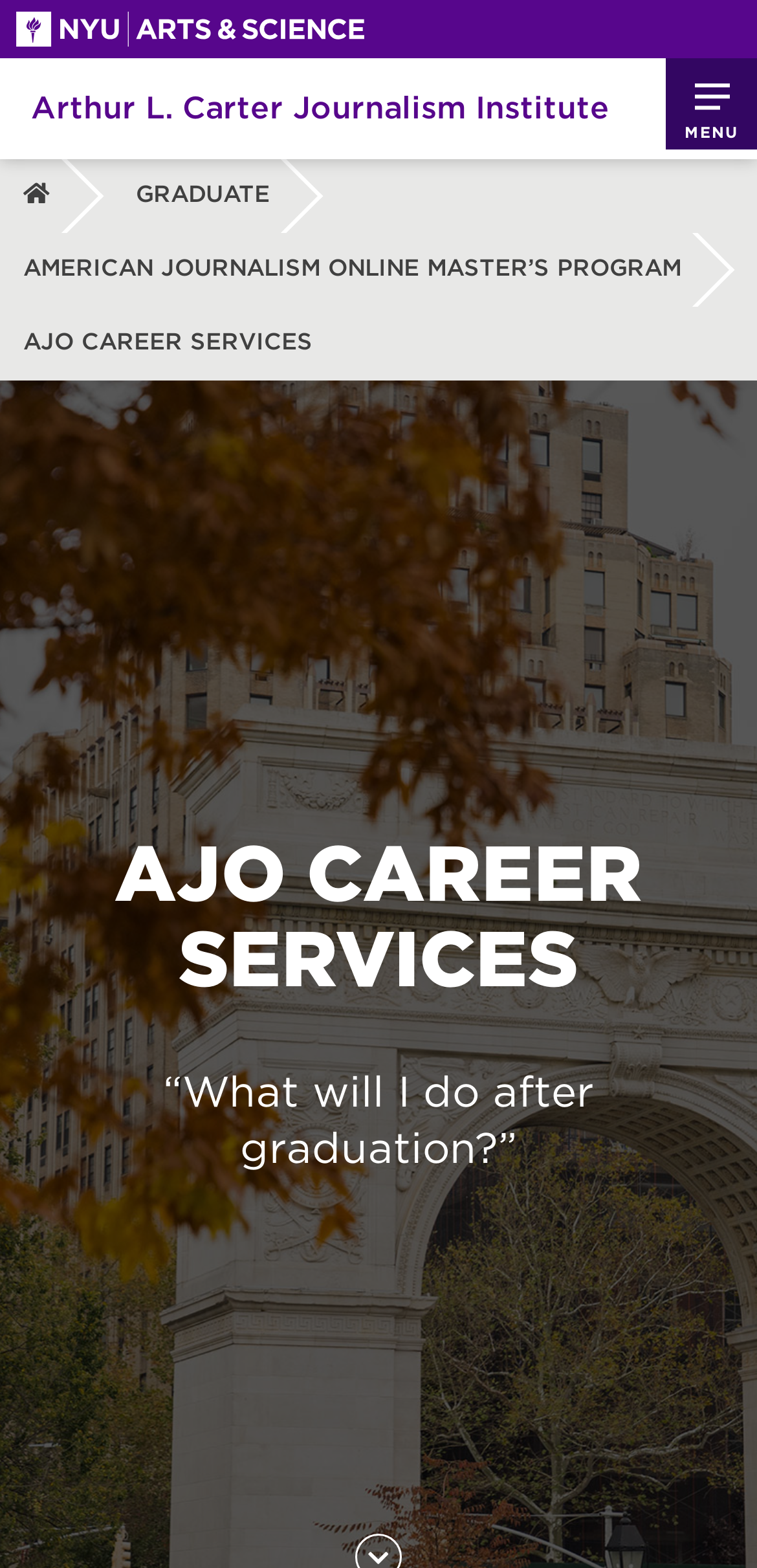Find the bounding box of the UI element described as follows: "AJO Career Services".

[0.0, 0.196, 0.495, 0.243]